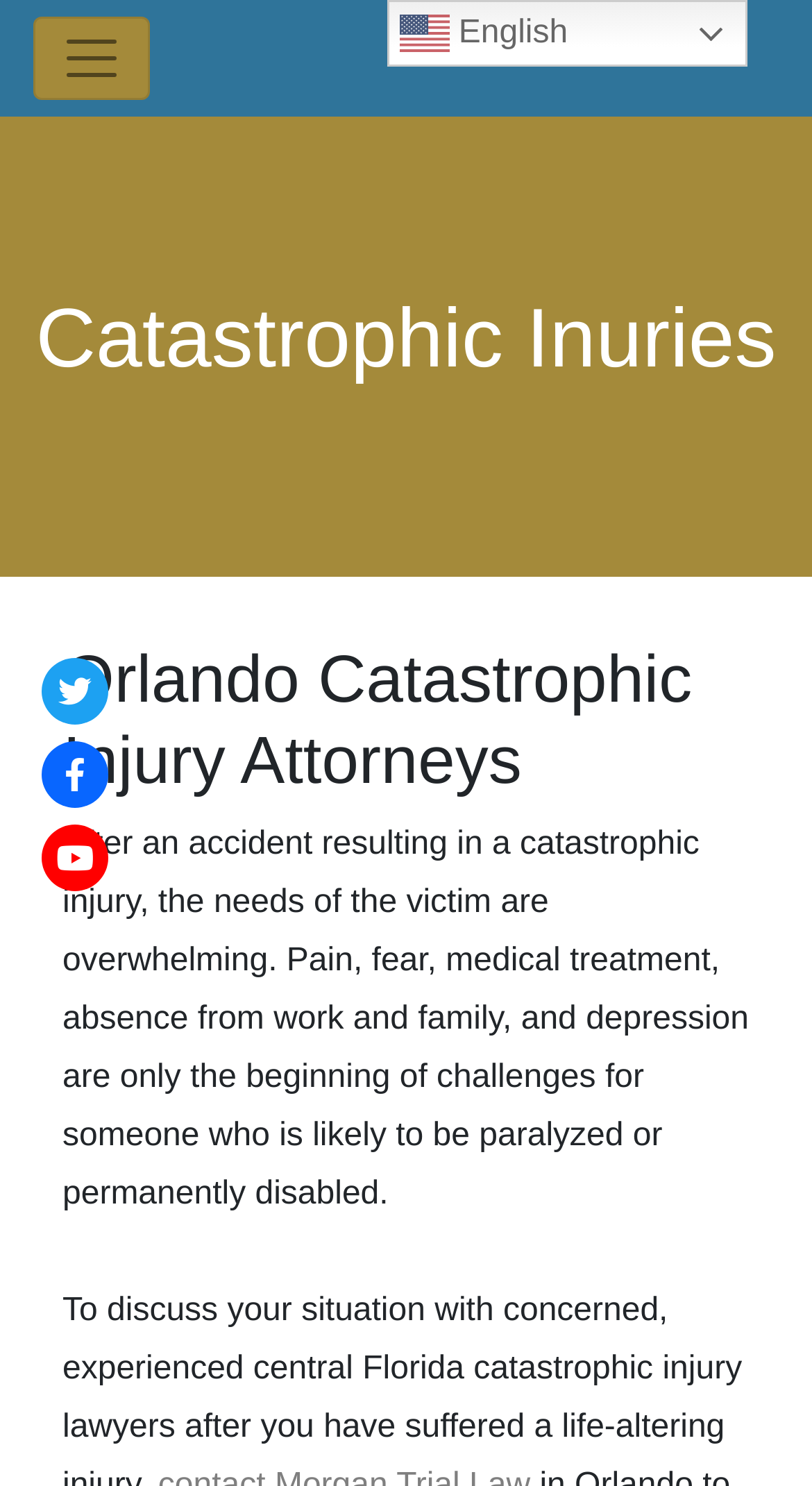Extract the bounding box for the UI element that matches this description: "aria-label="Toggle navigation"".

[0.041, 0.011, 0.185, 0.067]